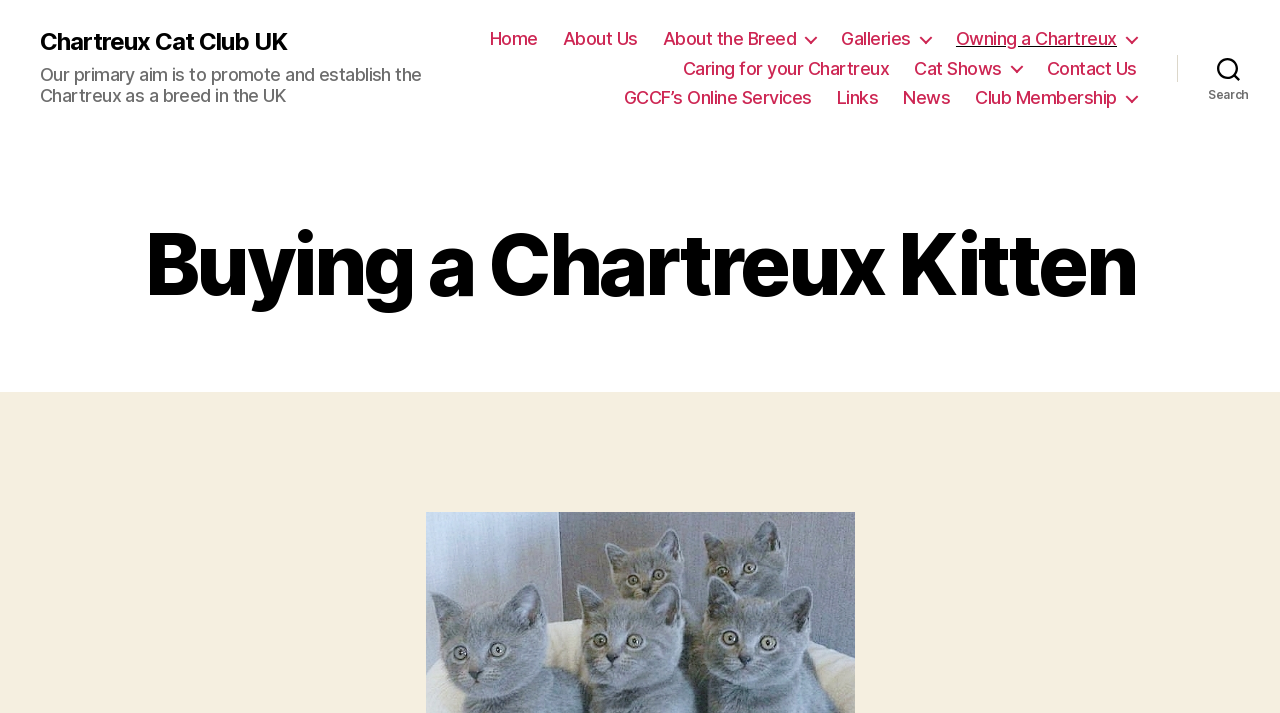Find and extract the text of the primary heading on the webpage.

Buying a Chartreux Kitten